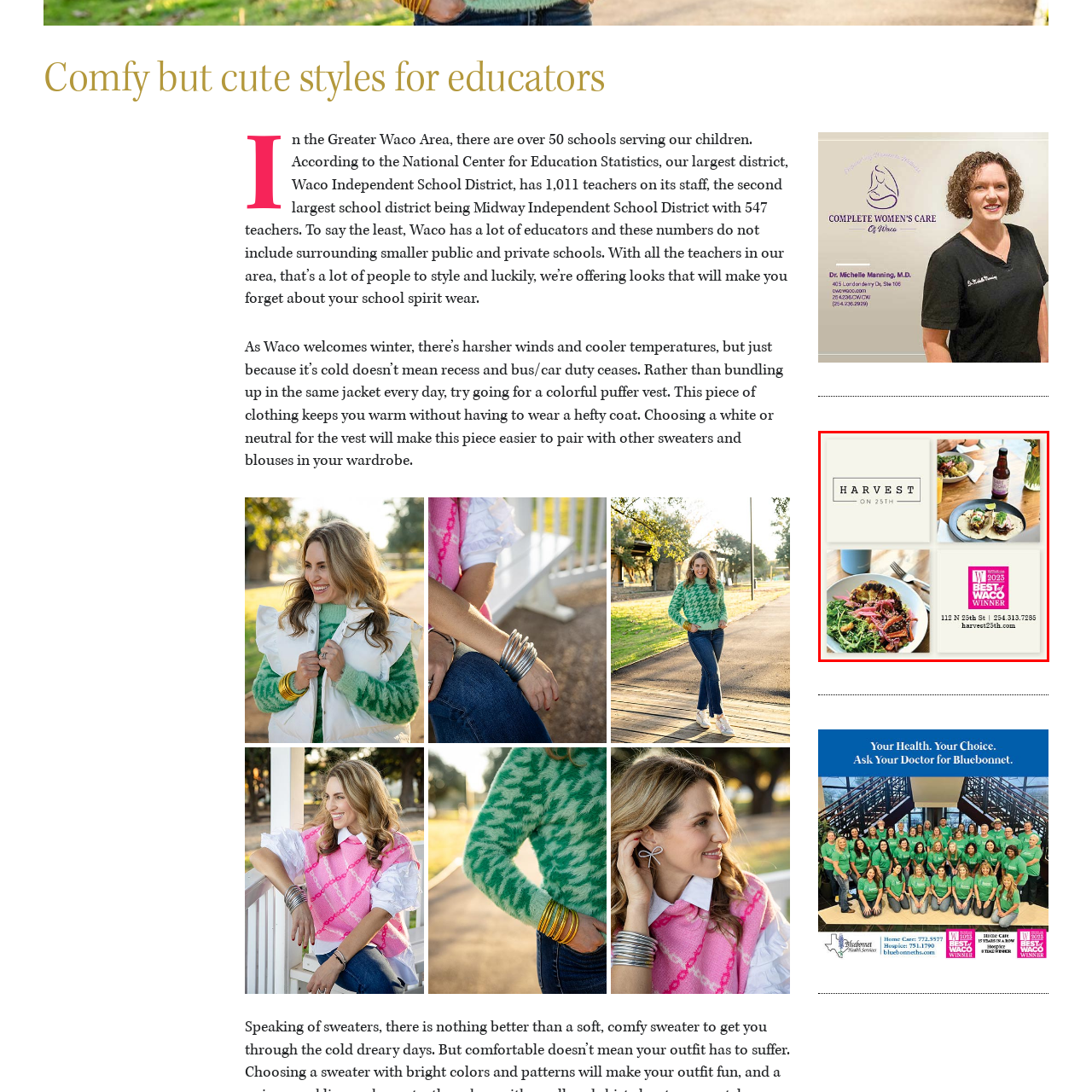What award did Harvest on 25th receive in 2023?
Observe the image inside the red bounding box and give a concise answer using a single word or phrase.

Best of Waco 2023